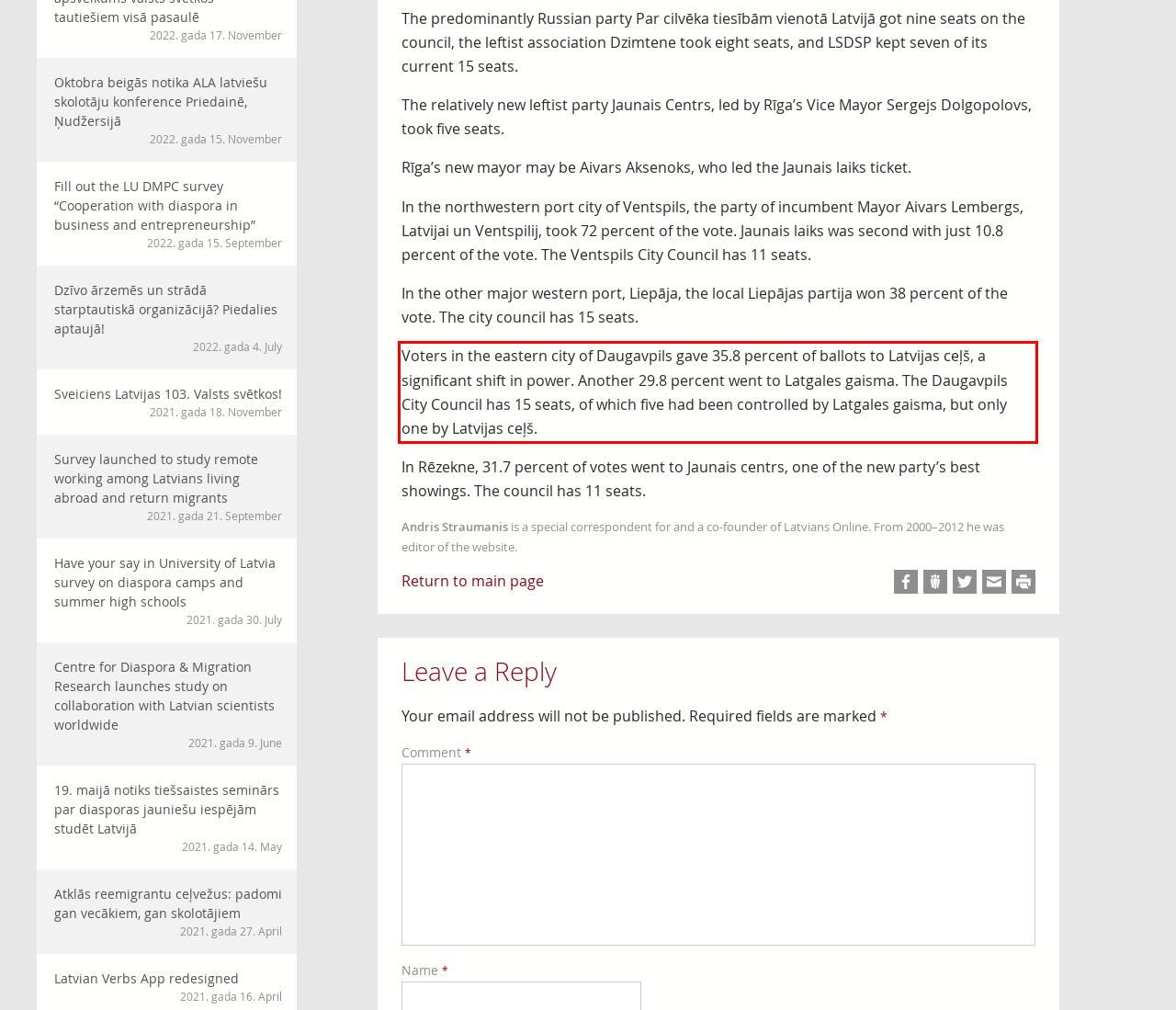Analyze the screenshot of the webpage that features a red bounding box and recognize the text content enclosed within this red bounding box.

Voters in the eastern city of Daugavpils gave 35.8 percent of ballots to Latvijas ceļš, a significant shift in power. Another 29.8 percent went to Latgales gaisma. The Daugavpils City Council has 15 seats, of which five had been controlled by Latgales gaisma, but only one by Latvijas ceļš.